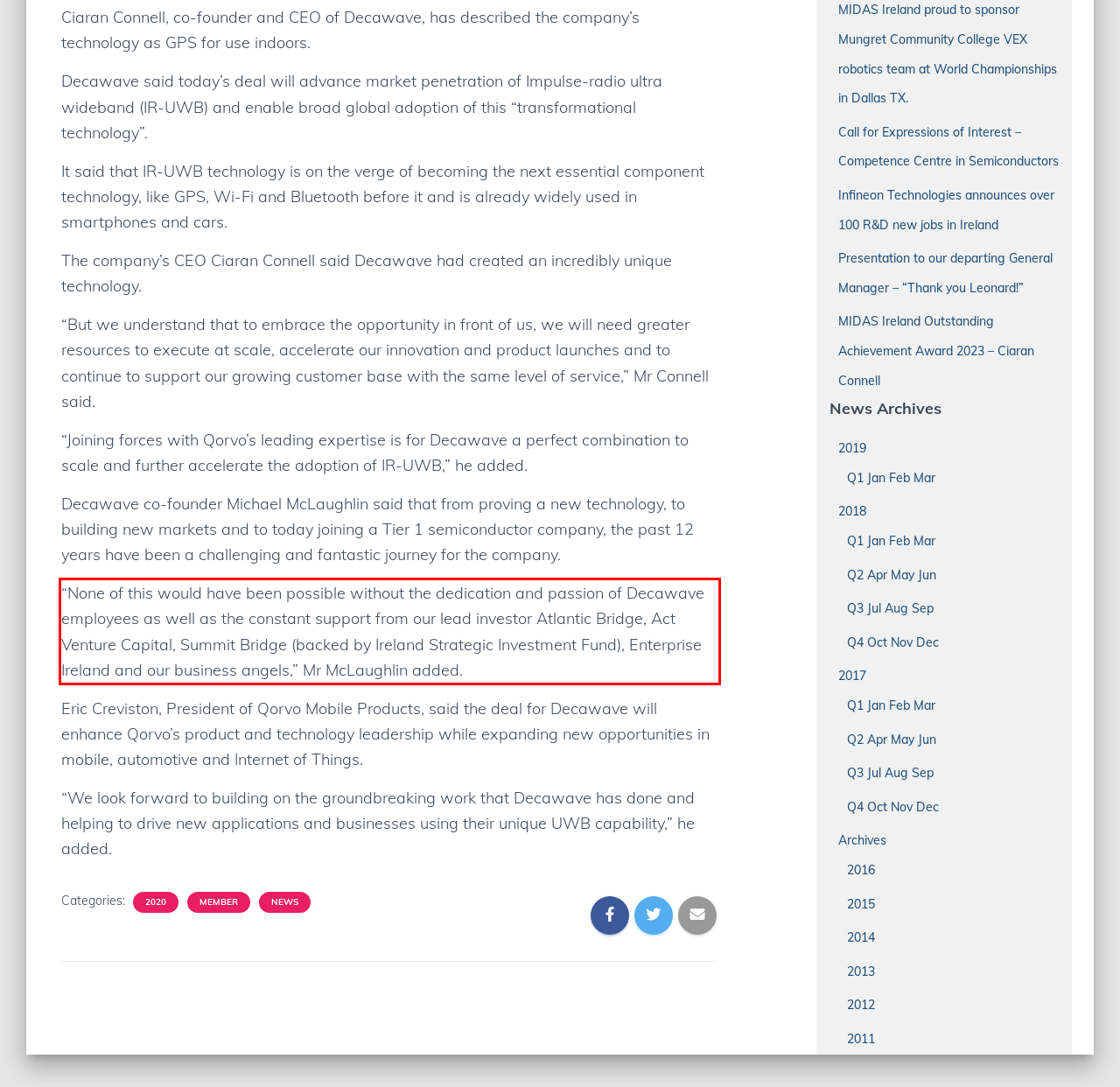You are provided with a screenshot of a webpage that includes a UI element enclosed in a red rectangle. Extract the text content inside this red rectangle.

“None of this would have been possible without the dedication and passion of Decawave employees as well as the constant support from our lead investor Atlantic Bridge, Act Venture Capital, Summit Bridge (backed by Ireland Strategic Investment Fund), Enterprise Ireland and our business angels,” Mr McLaughlin added.